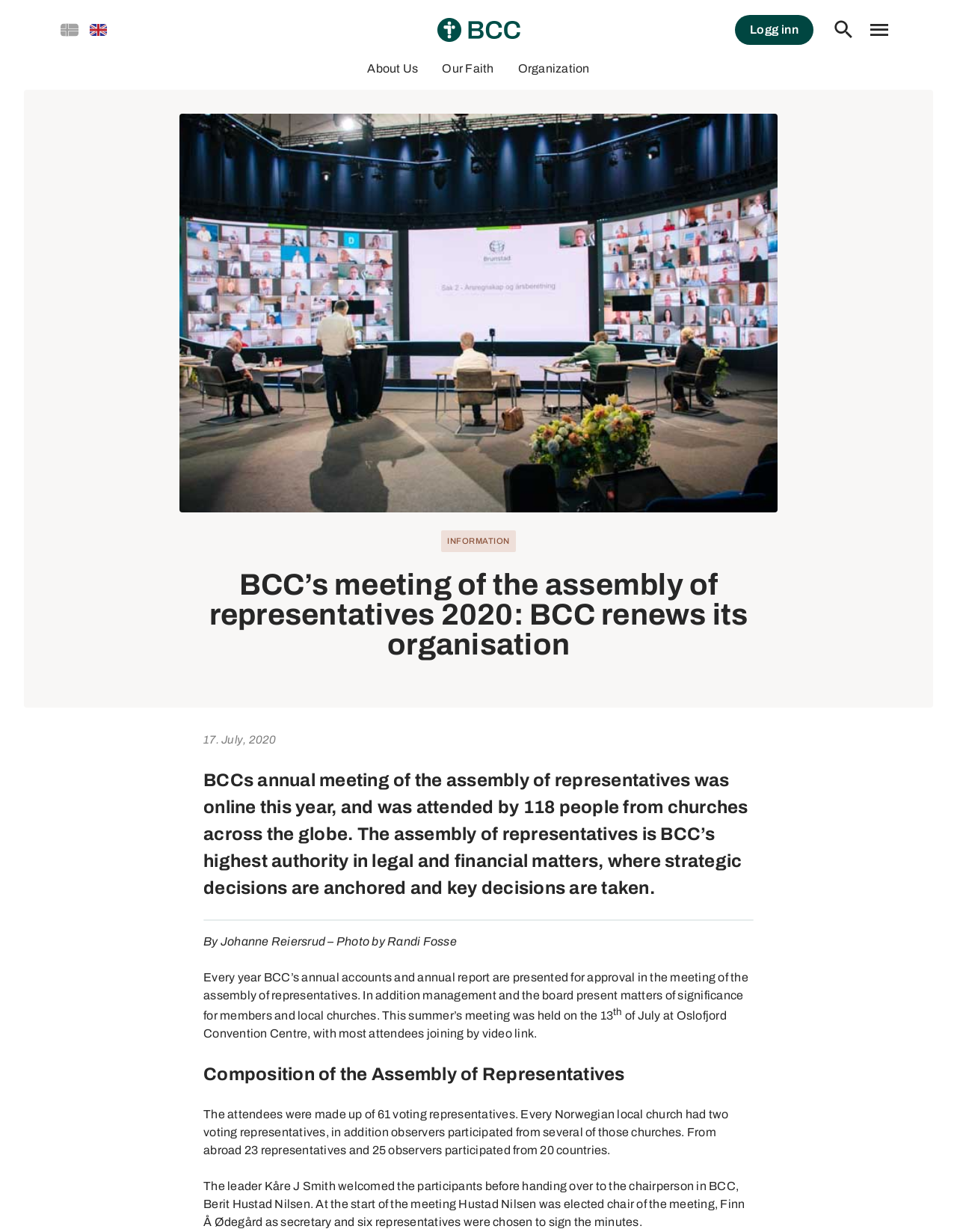Please use the details from the image to answer the following question comprehensively:
Where was the meeting held?

I extracted this information from the text 'This summer’s meeting was held on the 13 of July at Oslofjord Convention Centre, with most attendees joining by video link.' which mentions the location of the meeting.